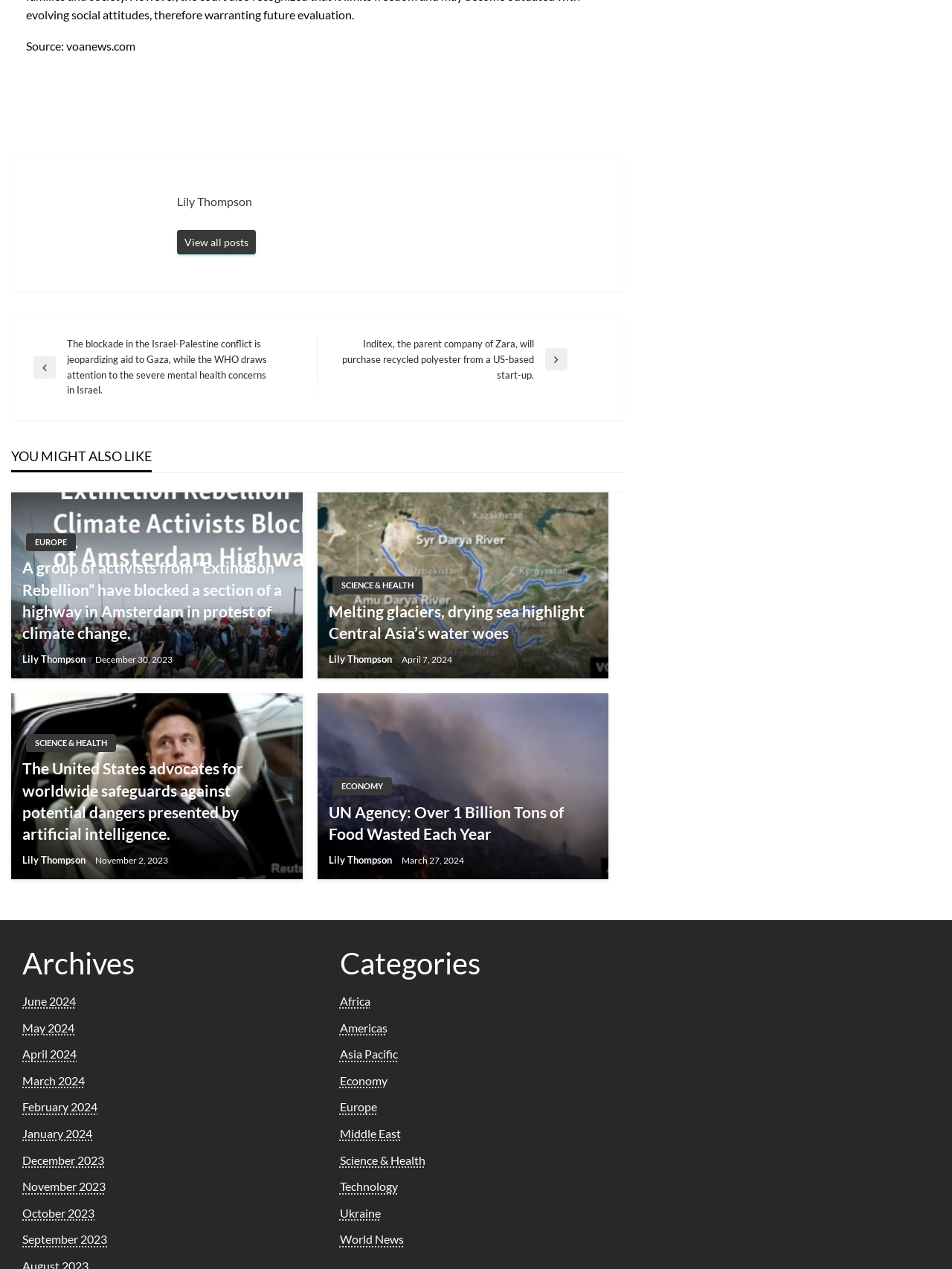Please identify the coordinates of the bounding box that should be clicked to fulfill this instruction: "Check the archives".

[0.023, 0.743, 0.31, 0.776]